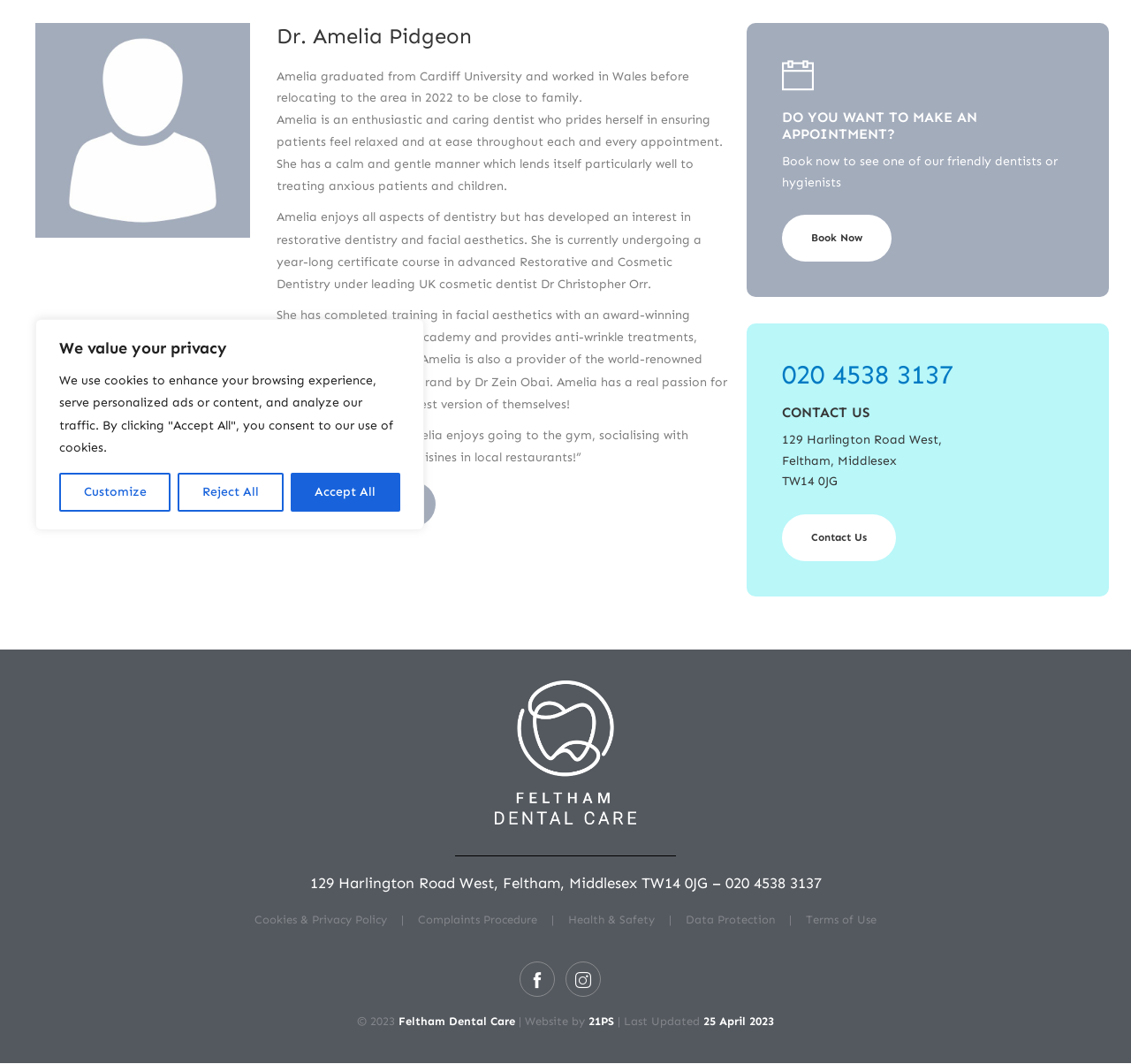For the given element description Back to Team, determine the bounding box coordinates of the UI element. The coordinates should follow the format (top-left x, top-left y, bottom-right x, bottom-right y) and be within the range of 0 to 1.

[0.245, 0.453, 0.385, 0.495]